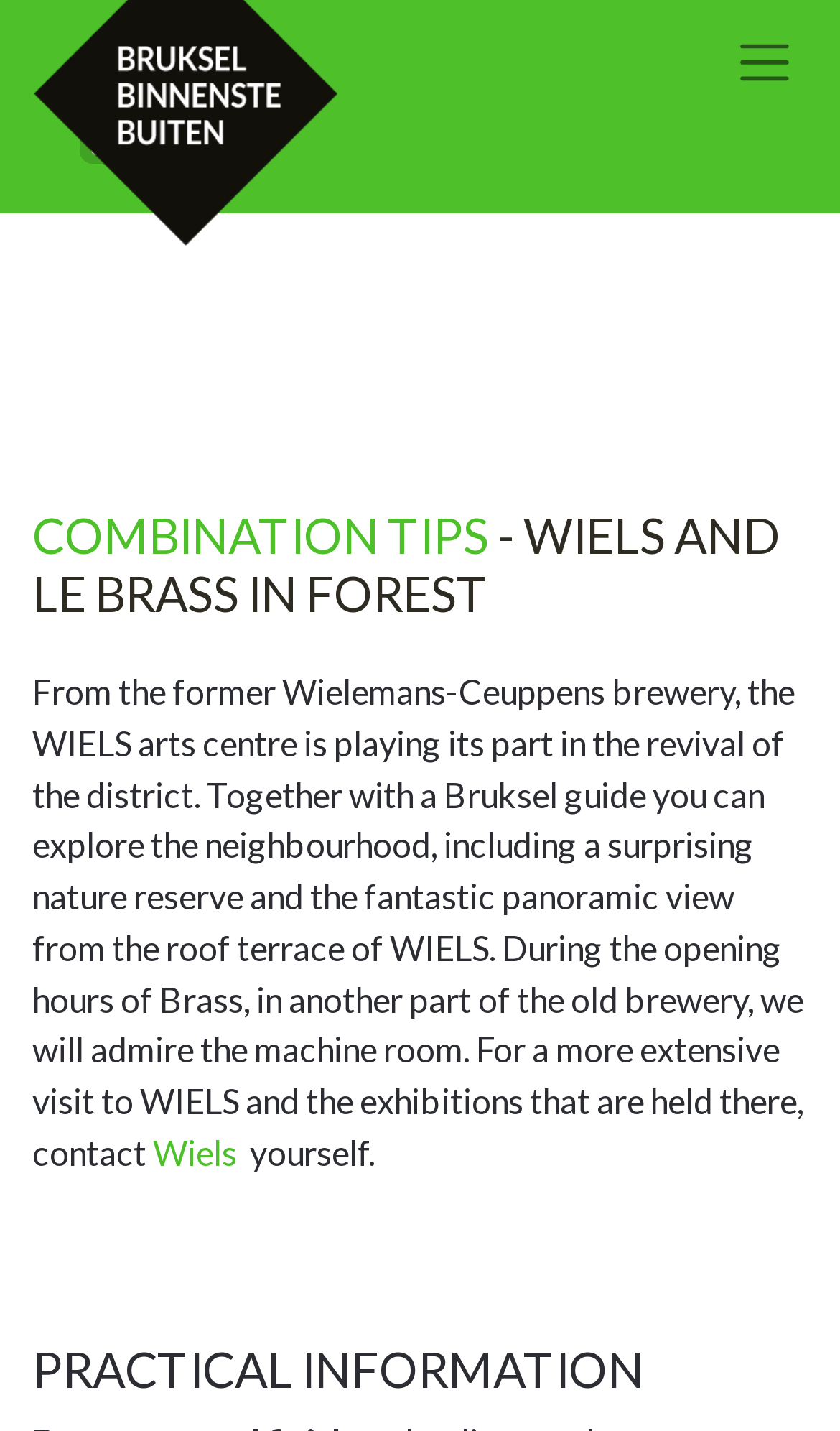Determine the bounding box coordinates for the UI element matching this description: "combination tips".

[0.038, 0.354, 0.582, 0.395]